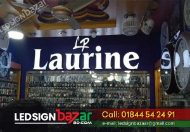What is the theme of the background decor?
Please provide a detailed and comprehensive answer to the question.

The question asks about the theme of the background decor in the image. Upon analyzing the image, I noticed that the background consists of stylish decor, and upon closer inspection, I found an assortment of clocks, suggesting that the theme of the background decor is related to clocks.